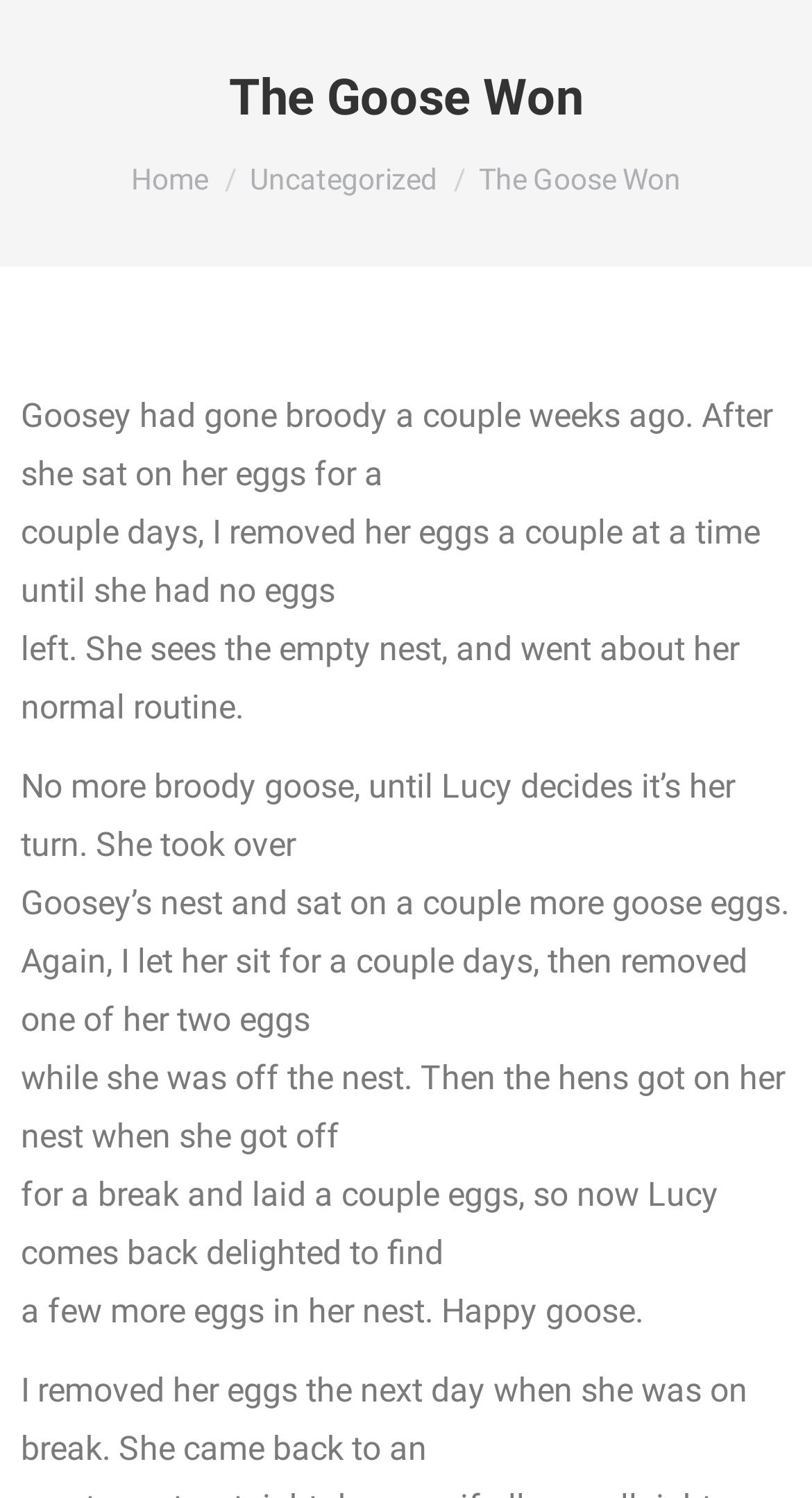Is there an image on the webpage?
Answer the question with a single word or phrase derived from the image.

Yes